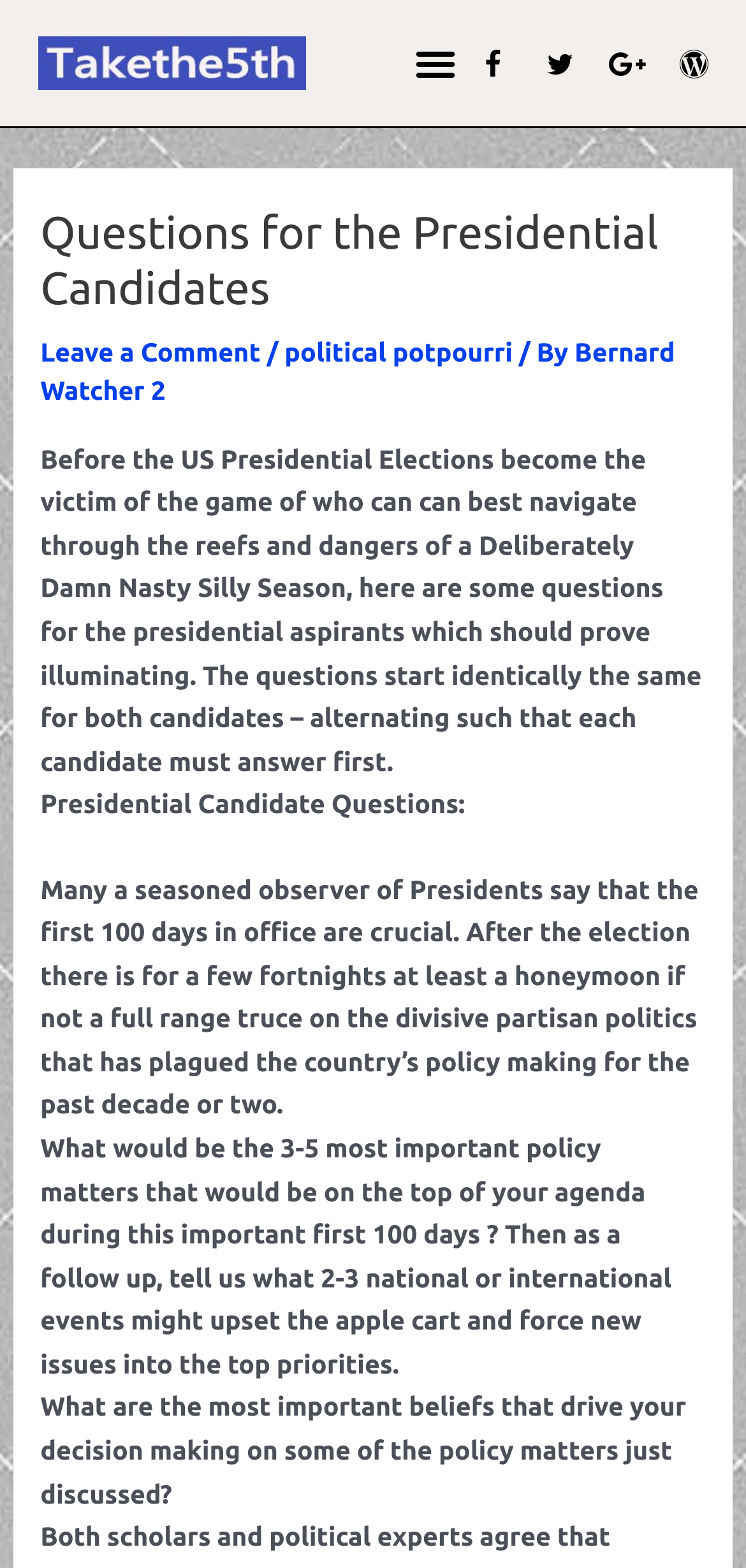How many policy matters would be on the top of the candidate's agenda?
Look at the image and respond with a single word or a short phrase.

3-5